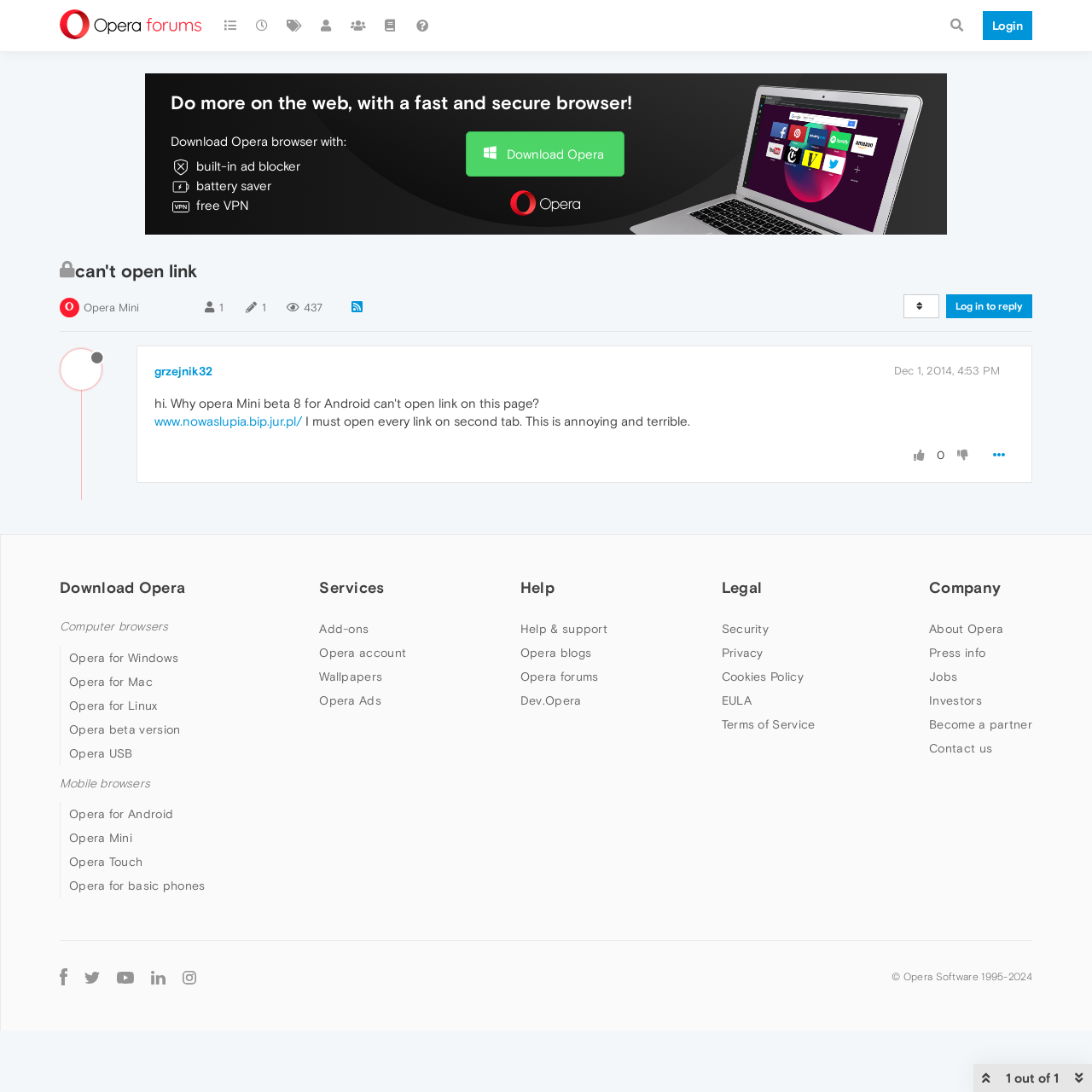How many types of browsers are listed? Using the information from the screenshot, answer with a single word or phrase.

3